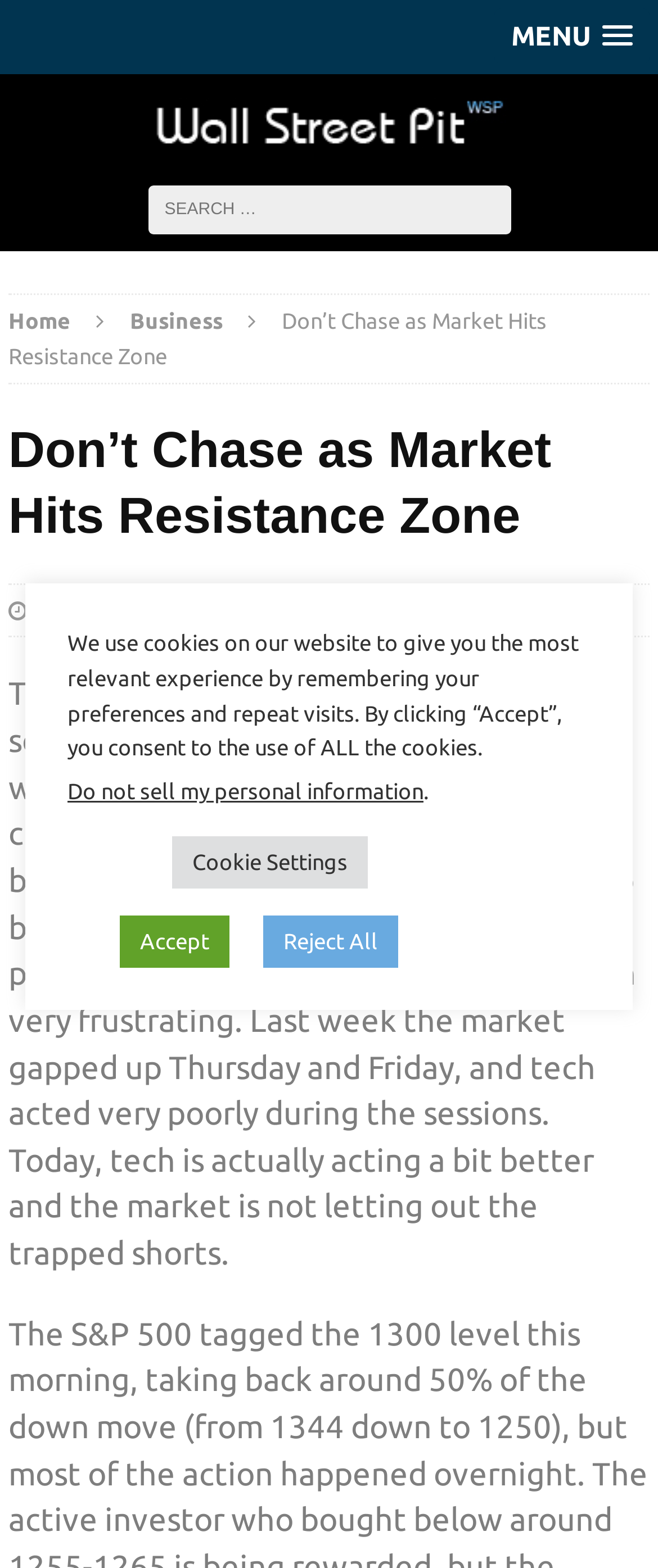Describe in detail what you see on the webpage.

The webpage is an article page from Wall Street Pit, with a title "Don't Chase as Market Hits Resistance Zone". At the top right corner, there is a menu link labeled "MENU". Below it, there is a link to the website's homepage labeled "Wall Street Pit", accompanied by an image of the same name. 

To the right of the image, there is a search box with a label "Search for:". Above the search box, there are two links, "Home" and "Business", which are part of the website's navigation menu.

The main content of the article starts with a heading "Don’t Chase as Market Hits Resistance Zone", followed by the date "March 21, 2011" and the author's name "Scott Redler". The article's text describes the market's performance on Monday, mentioning the Japan nuclear crisis and attacks in Libya. It also expresses the frustration of traders due to large gap ups in the market.

At the bottom of the page, there is a notice about the website's use of cookies, with options to "Accept", "Reject All", or adjust "Cookie Settings". Additionally, there is a link to learn more about not selling personal information.